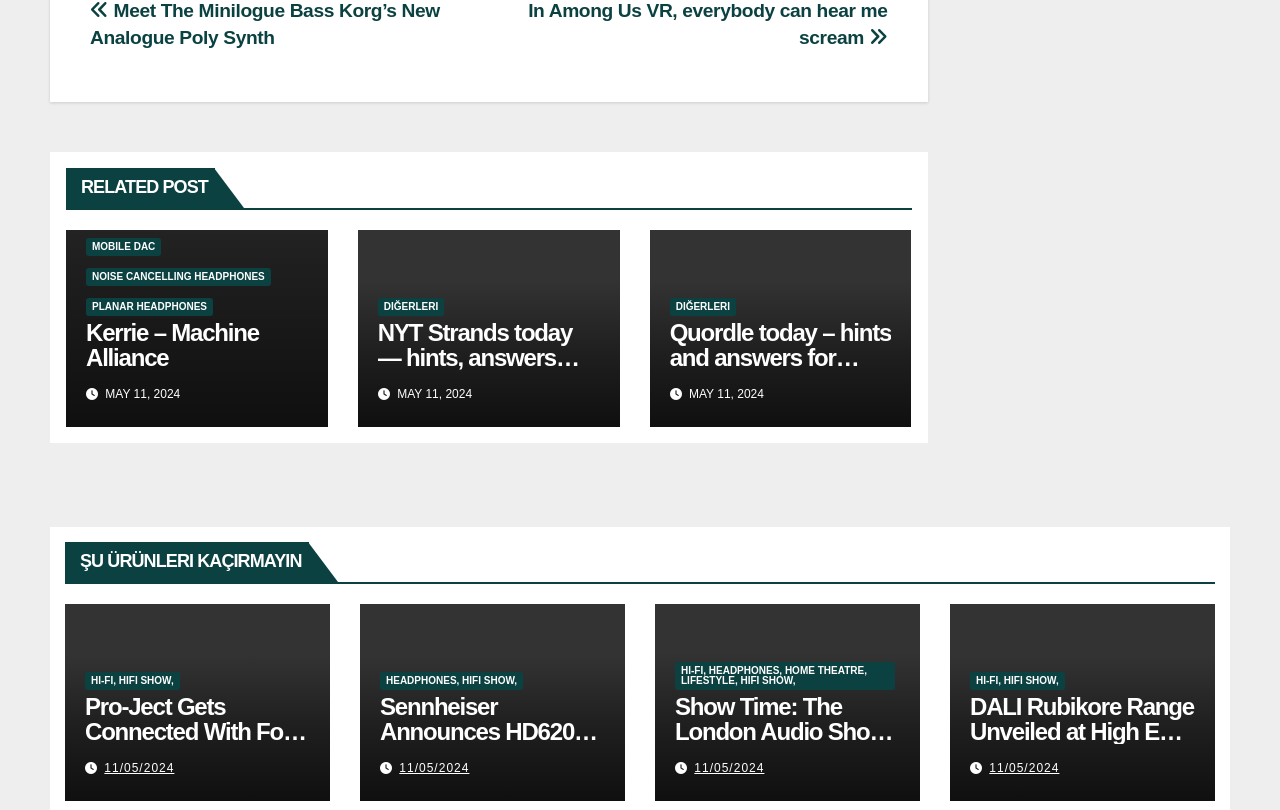Pinpoint the bounding box coordinates of the element you need to click to execute the following instruction: "Explore 'DALI Rubikore Range Unveiled at High End Munich 2024'". The bounding box should be represented by four float numbers between 0 and 1, in the format [left, top, right, bottom].

[0.758, 0.856, 0.933, 0.951]